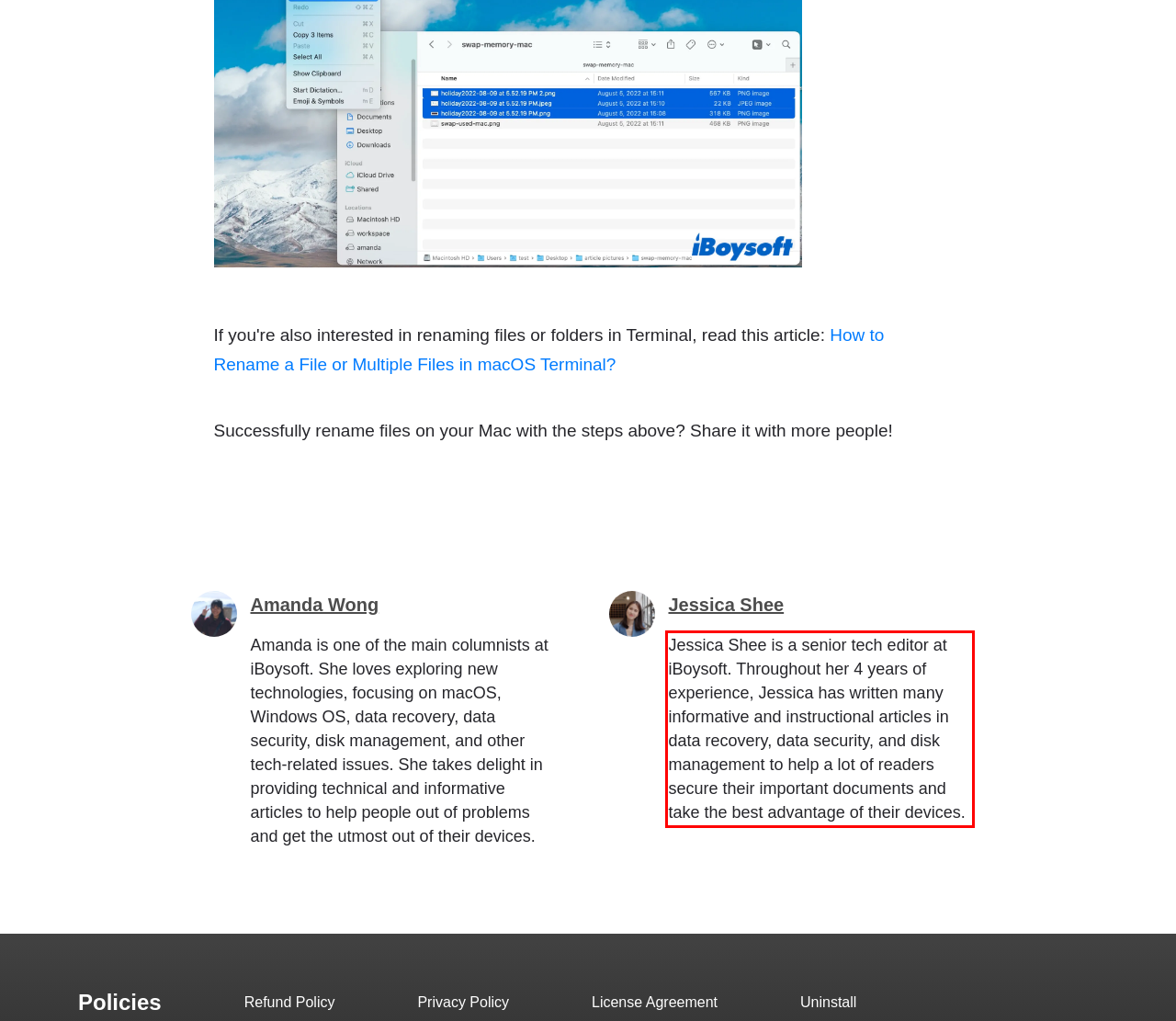Please look at the webpage screenshot and extract the text enclosed by the red bounding box.

Jessica Shee is a senior tech editor at iBoysoft. Throughout her 4 years of experience, Jessica has written many informative and instructional articles in data recovery, data security, and disk management to help a lot of readers secure their important documents and take the best advantage of their devices.